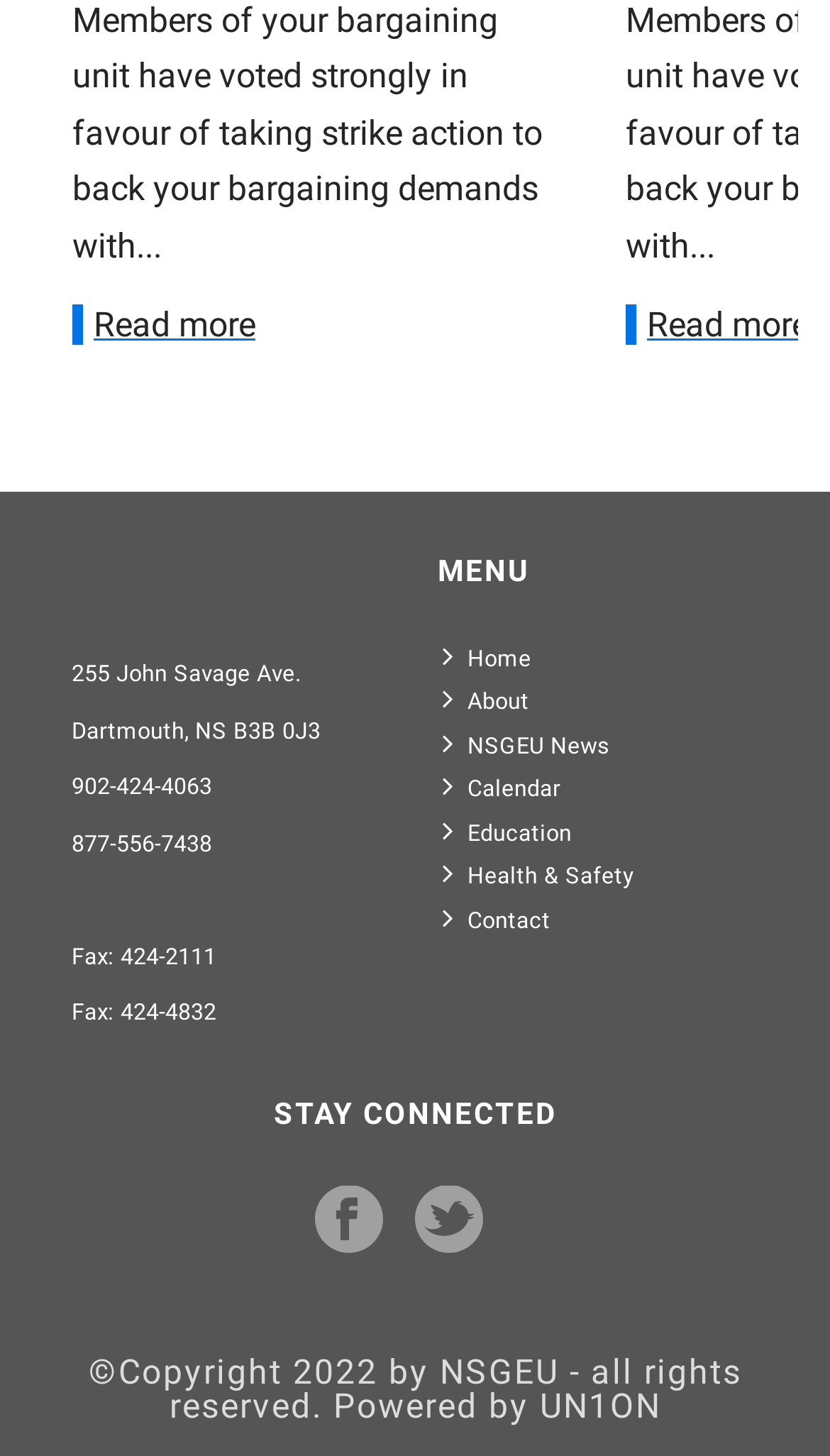Bounding box coordinates are specified in the format (top-left x, top-left y, bottom-right x, bottom-right y). All values are floating point numbers bounded between 0 and 1. Please provide the bounding box coordinate of the region this sentence describes: Read more

[0.087, 0.238, 0.308, 0.265]